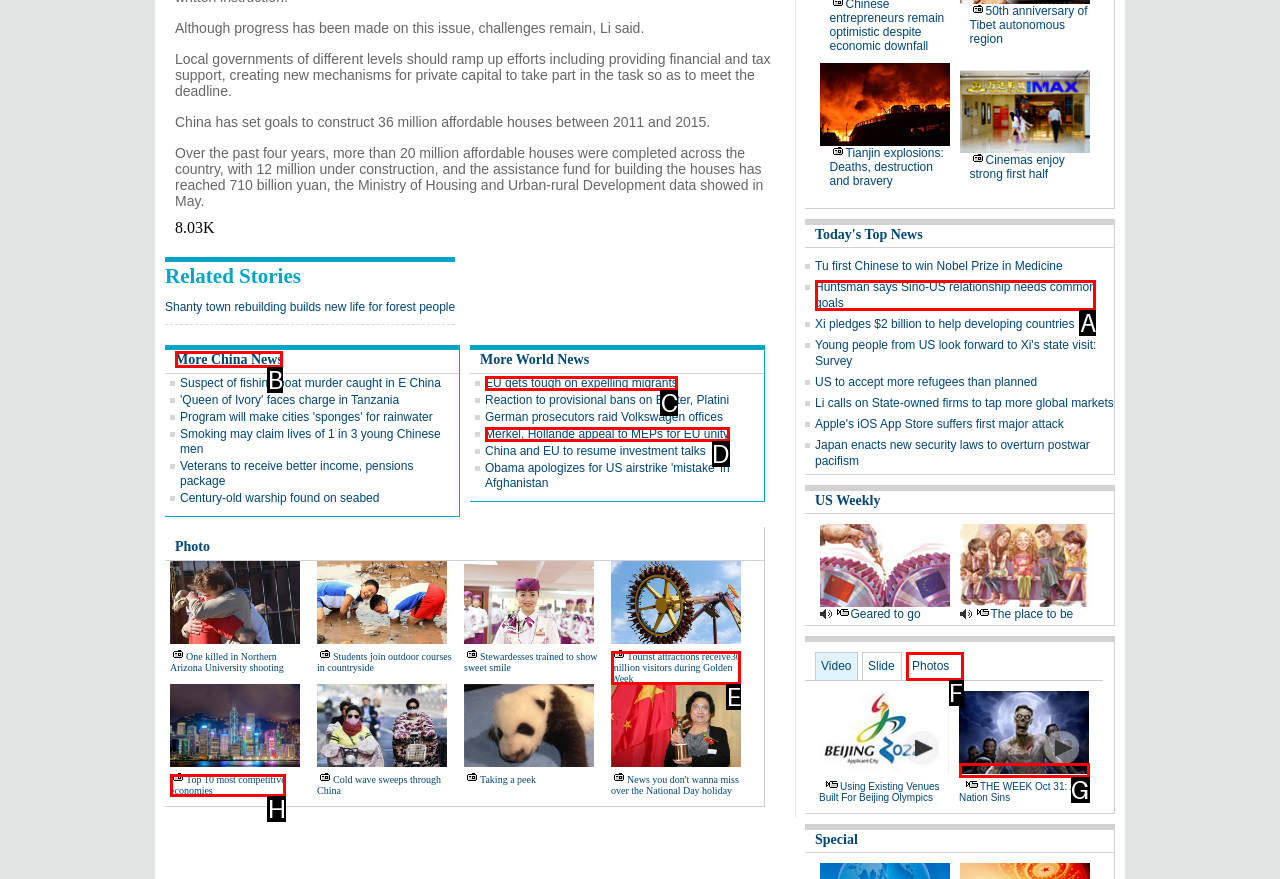For the task: View more China news, tell me the letter of the option you should click. Answer with the letter alone.

B